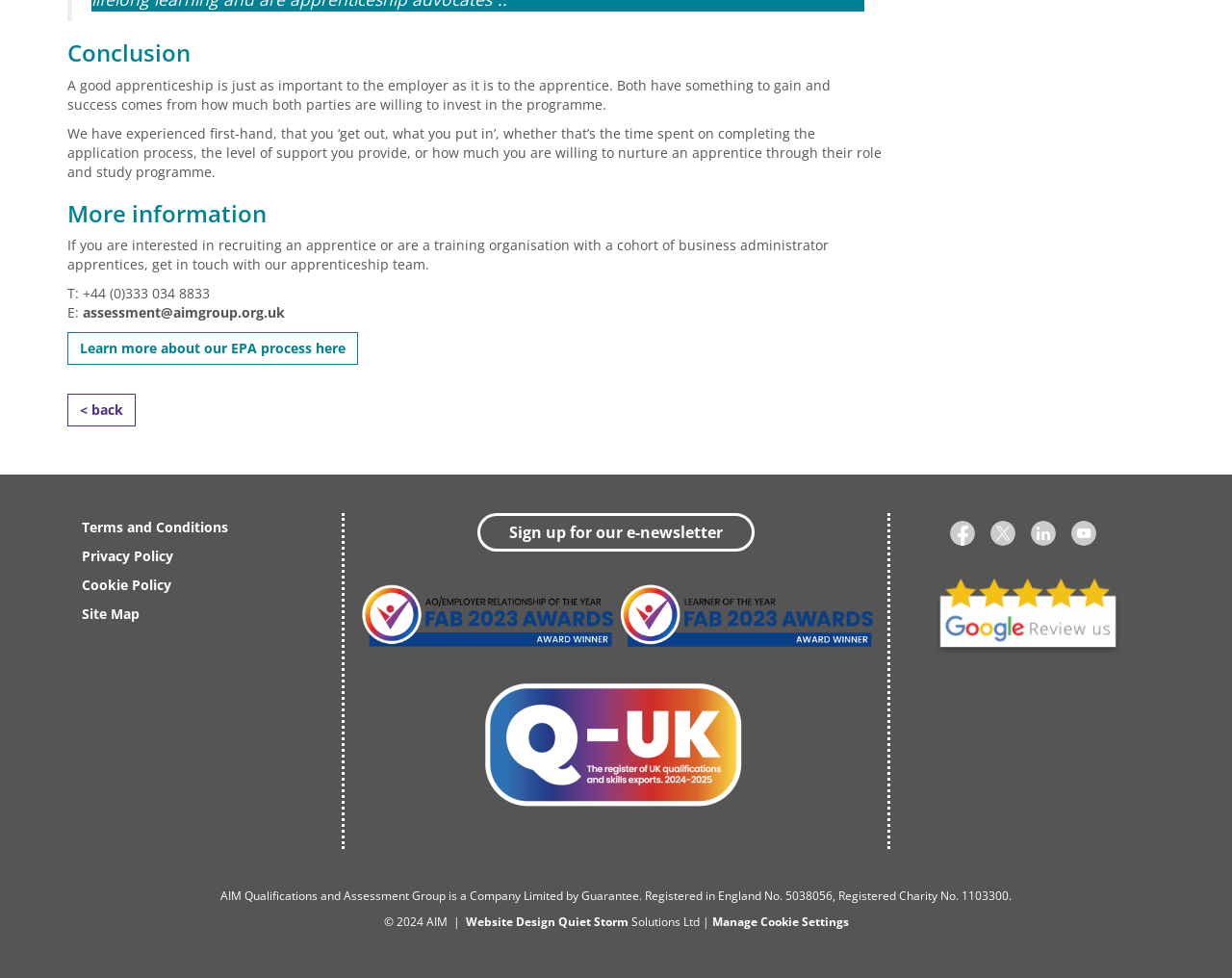What is the purpose of the 'Sign up for our e-newsletter' button?
Observe the image and answer the question with a one-word or short phrase response.

To sign up for the e-newsletter